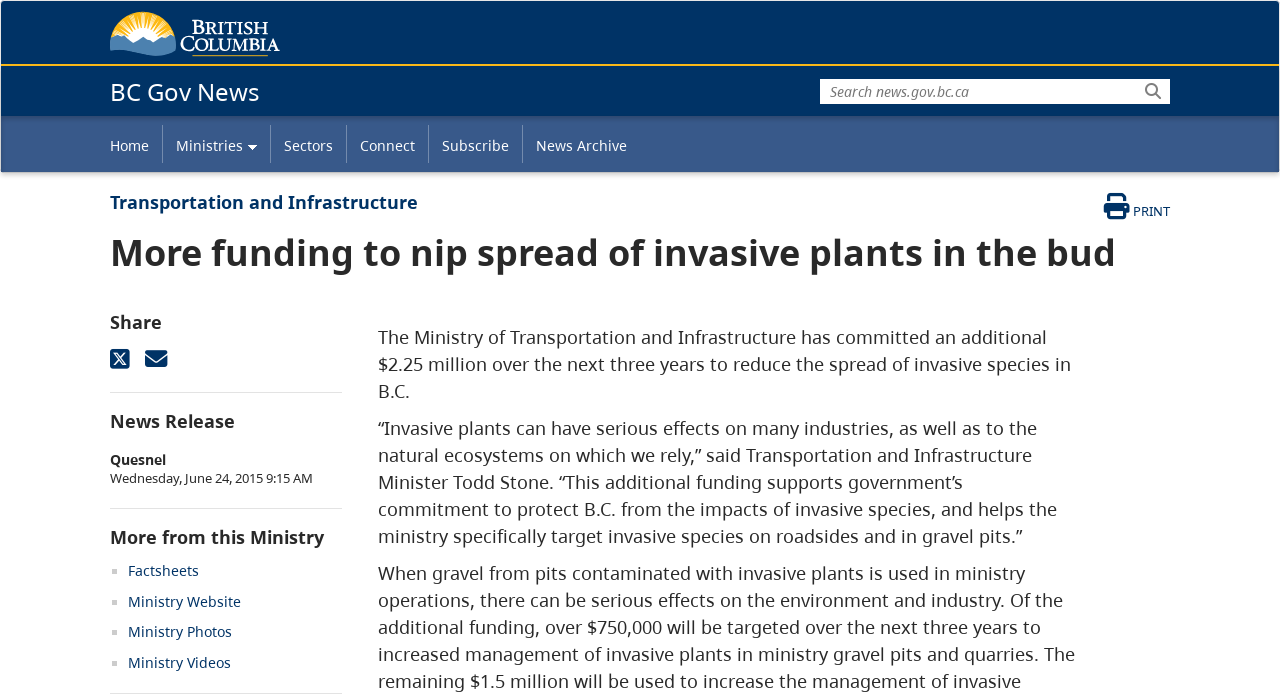What is the timeframe for the additional funding?
Based on the image, answer the question with as much detail as possible.

I found the answer by reading the article, specifically the sentence 'The Ministry of Transportation and Infrastructure has committed an additional $2.25 million over the next three years to reduce the spread of invasive species in B.C.' which clearly states the timeframe for the funding.